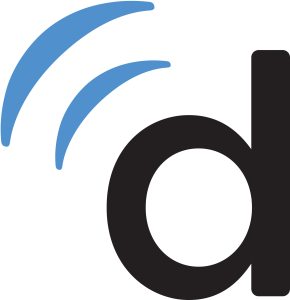Refer to the image and offer a detailed explanation in response to the question: Who is Doximity designed for?

Doximity is designed specifically for healthcare professionals, including licensed physicians and medical students in the U.S., to facilitate connections and resources among them, and to provide a suite of tools for communication, networking, and information sharing within the medical community.